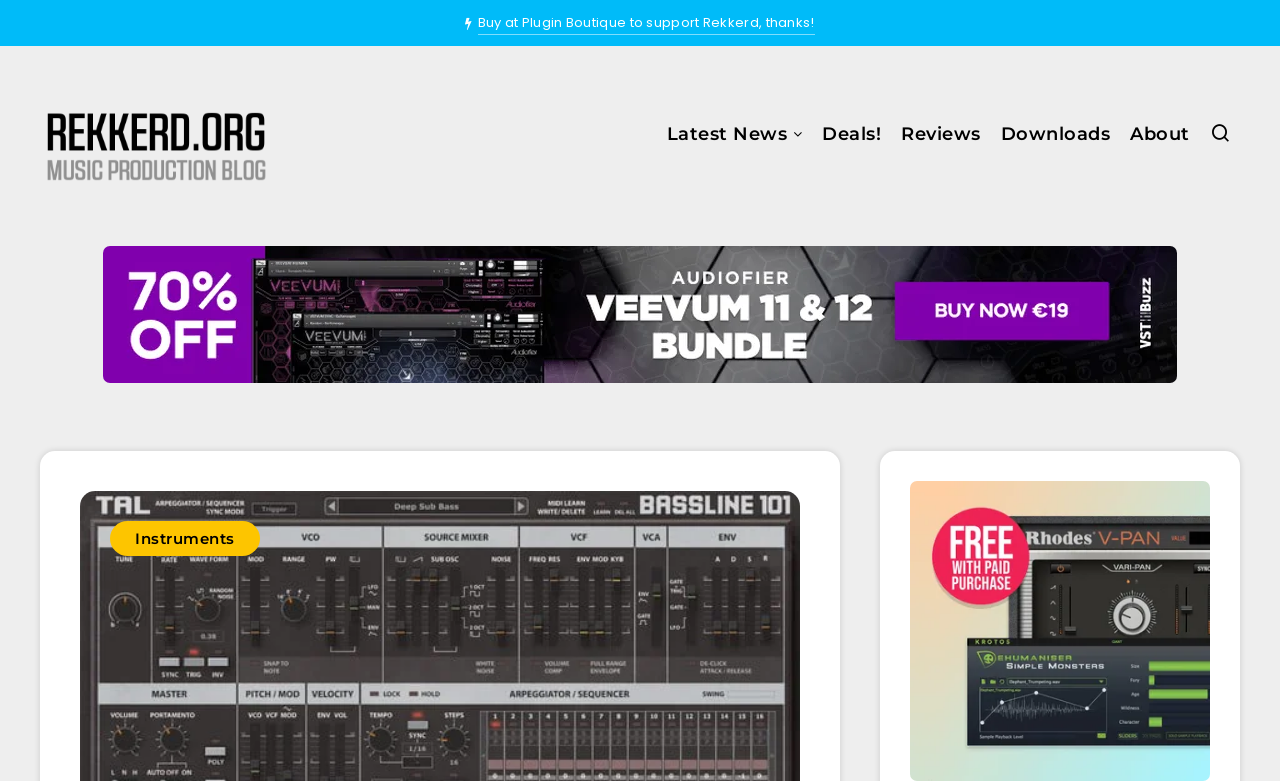Provide the bounding box coordinates of the area you need to click to execute the following instruction: "Explore Instruments".

[0.086, 0.667, 0.203, 0.711]